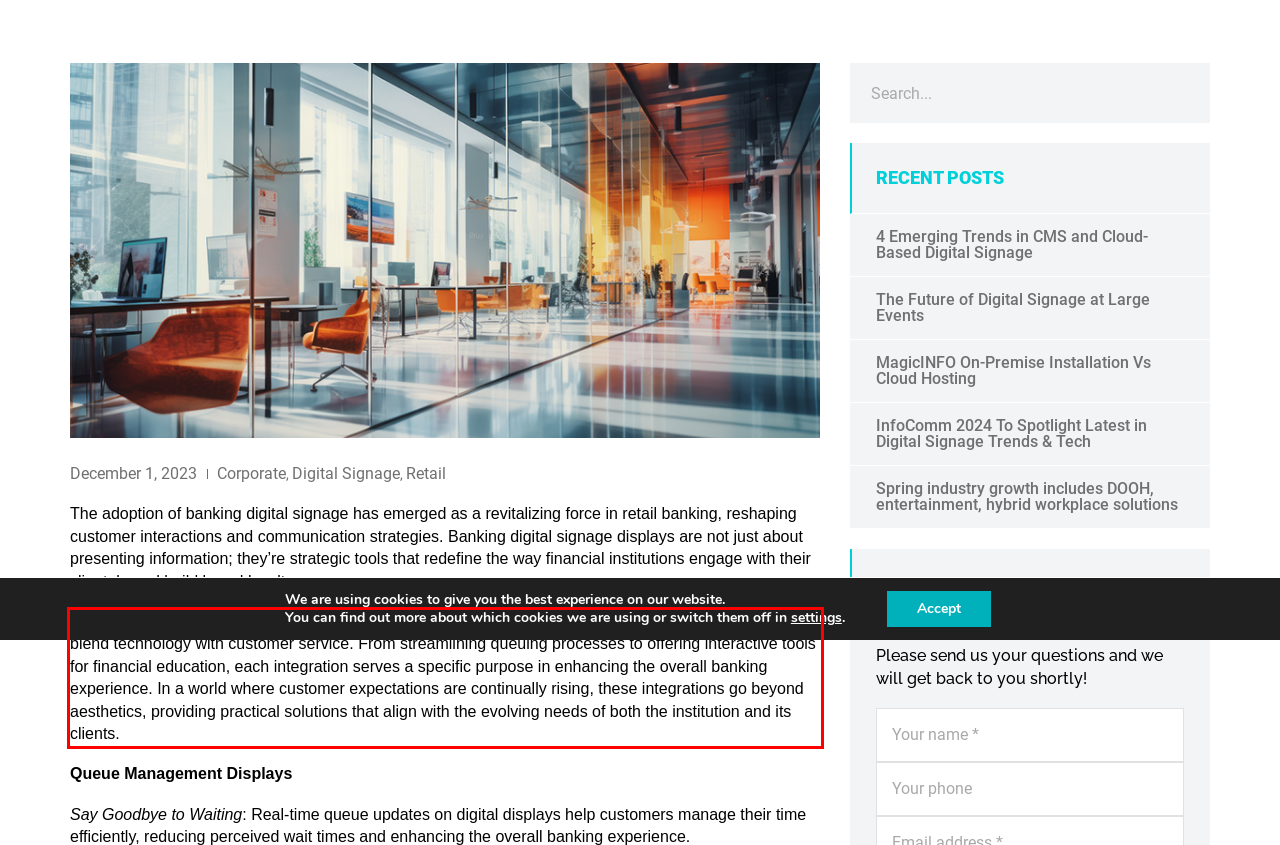Observe the screenshot of the webpage, locate the red bounding box, and extract the text content within it.

Beyond mere visual appeal, the utility of these digital signage integrations lies in their ability to seamlessly blend technology with customer service. From streamlining queuing processes to offering interactive tools for financial education, each integration serves a specific purpose in enhancing the overall banking experience. In a world where customer expectations are continually rising, these integrations go beyond aesthetics, providing practical solutions that align with the evolving needs of both the institution and its clients.